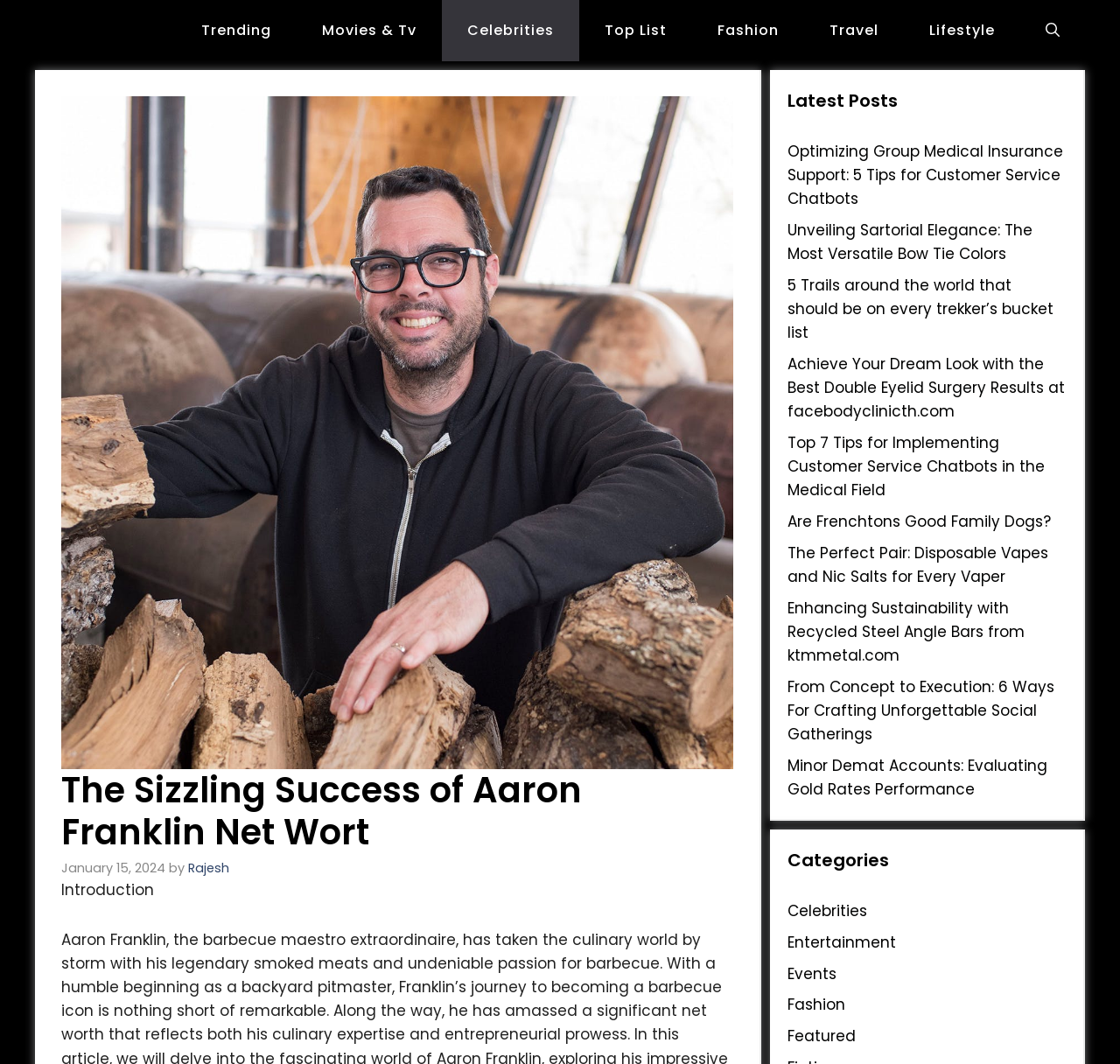Kindly respond to the following question with a single word or a brief phrase: 
What is the name of the author of the main article?

Rajesh